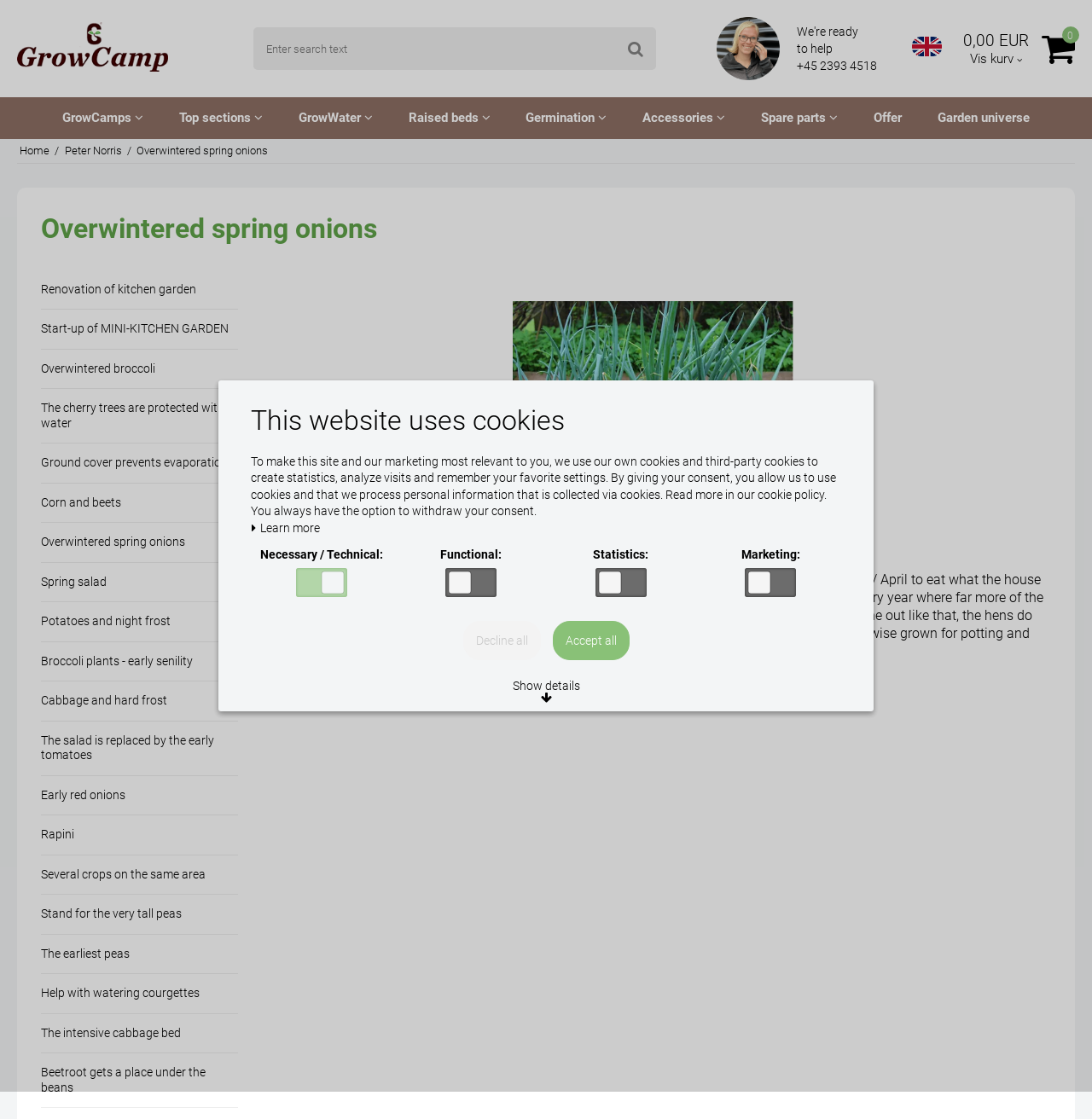Please answer the following question using a single word or phrase: What type of cookies are necessary for the website to function?

Technical cookies